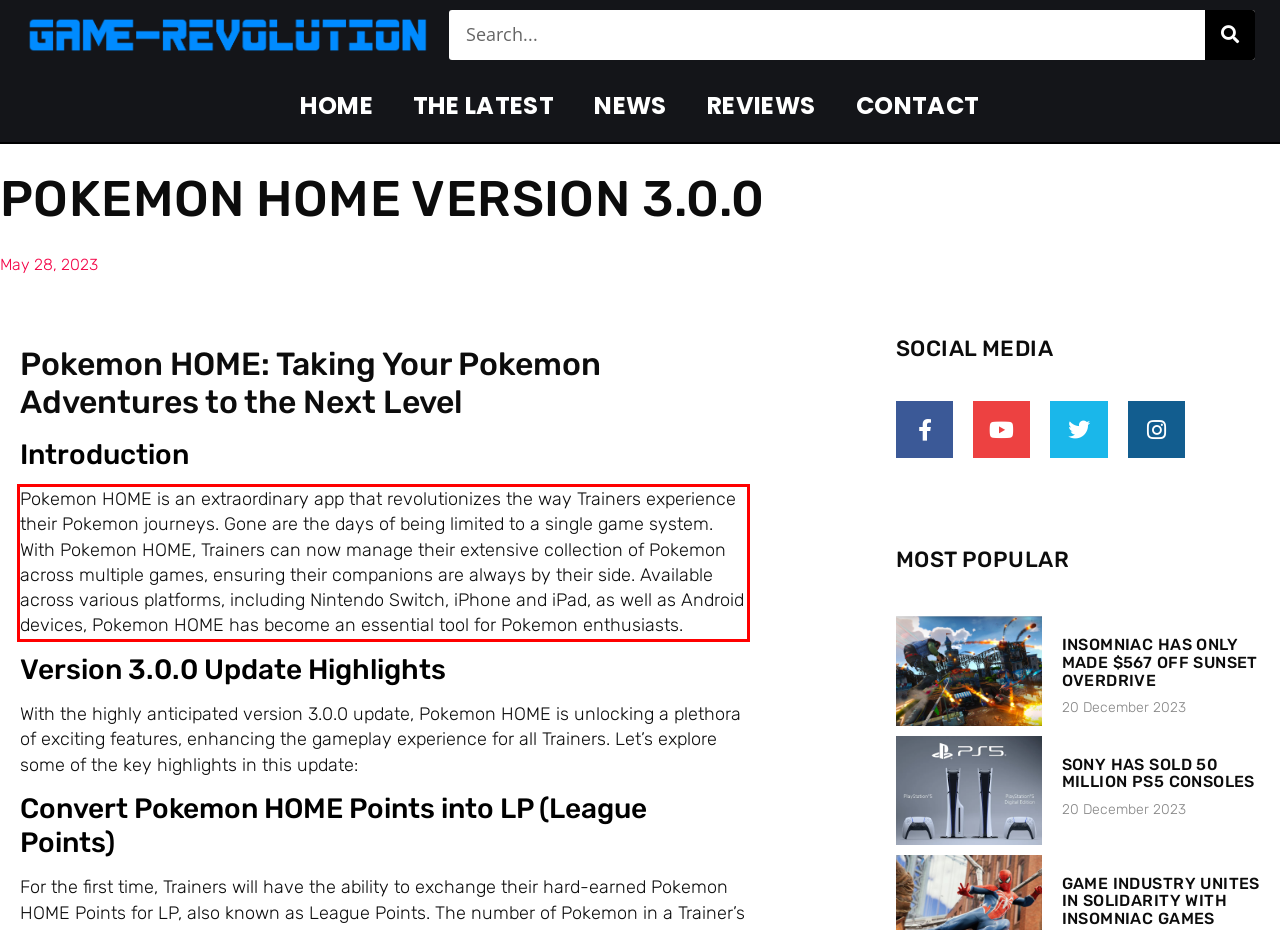From the screenshot of the webpage, locate the red bounding box and extract the text contained within that area.

Pokemon HOME is an extraordinary app that revolutionizes the way Trainers experience their Pokemon journeys. Gone are the days of being limited to a single game system. With Pokemon HOME, Trainers can now manage their extensive collection of Pokemon across multiple games, ensuring their companions are always by their side. Available across various platforms, including Nintendo Switch, iPhone and iPad, as well as Android devices, Pokemon HOME has become an essential tool for Pokemon enthusiasts.